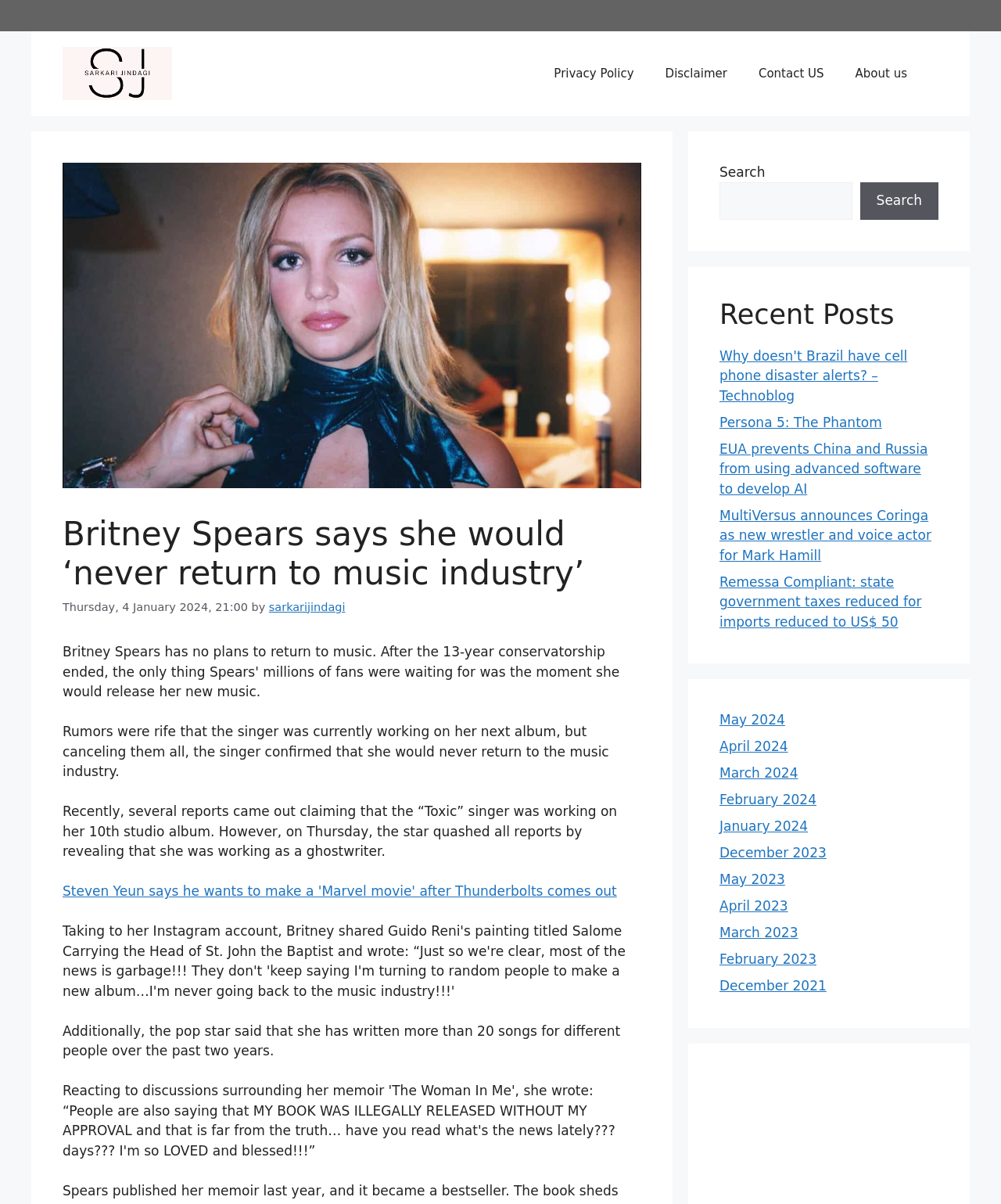Determine the bounding box coordinates of the element's region needed to click to follow the instruction: "Read the 'Britney Spears says she would never return to music industry' article". Provide these coordinates as four float numbers between 0 and 1, formatted as [left, top, right, bottom].

[0.062, 0.427, 0.641, 0.493]